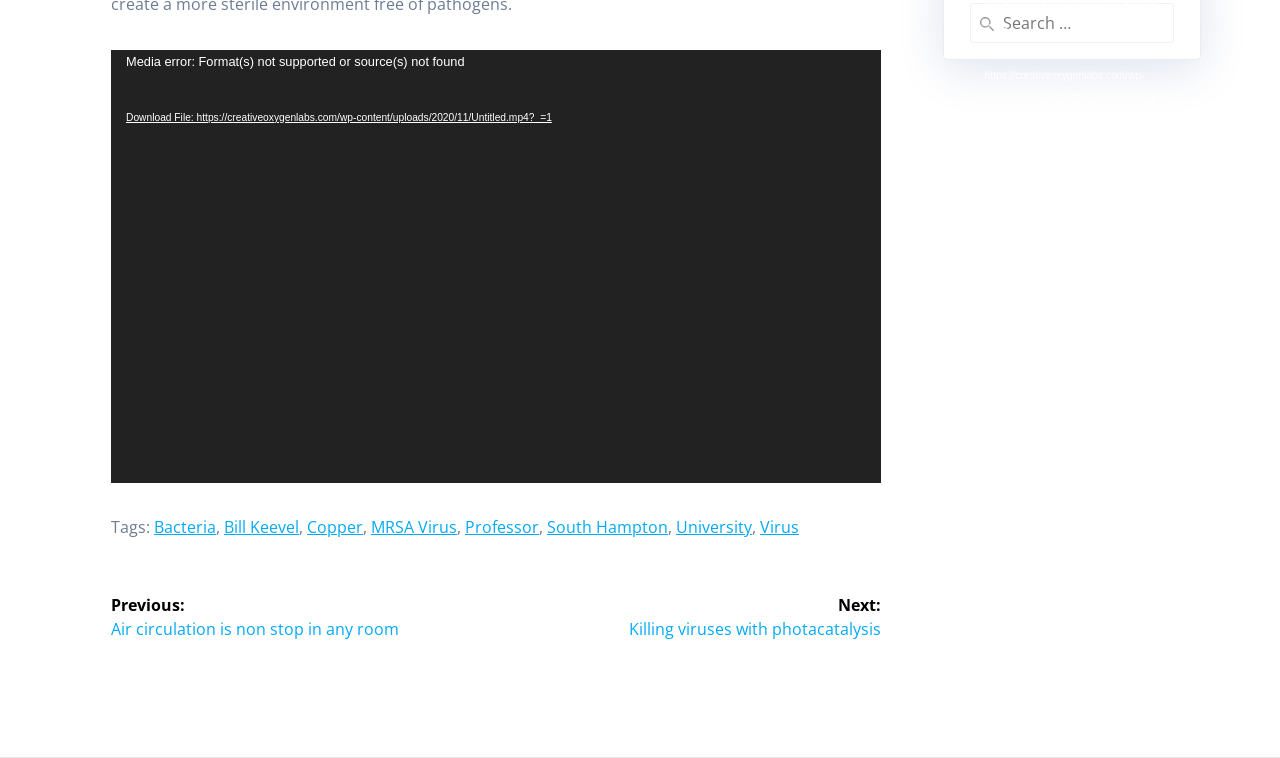Please specify the bounding box coordinates of the clickable section necessary to execute the following command: "Play the video".

[0.099, 0.598, 0.115, 0.624]